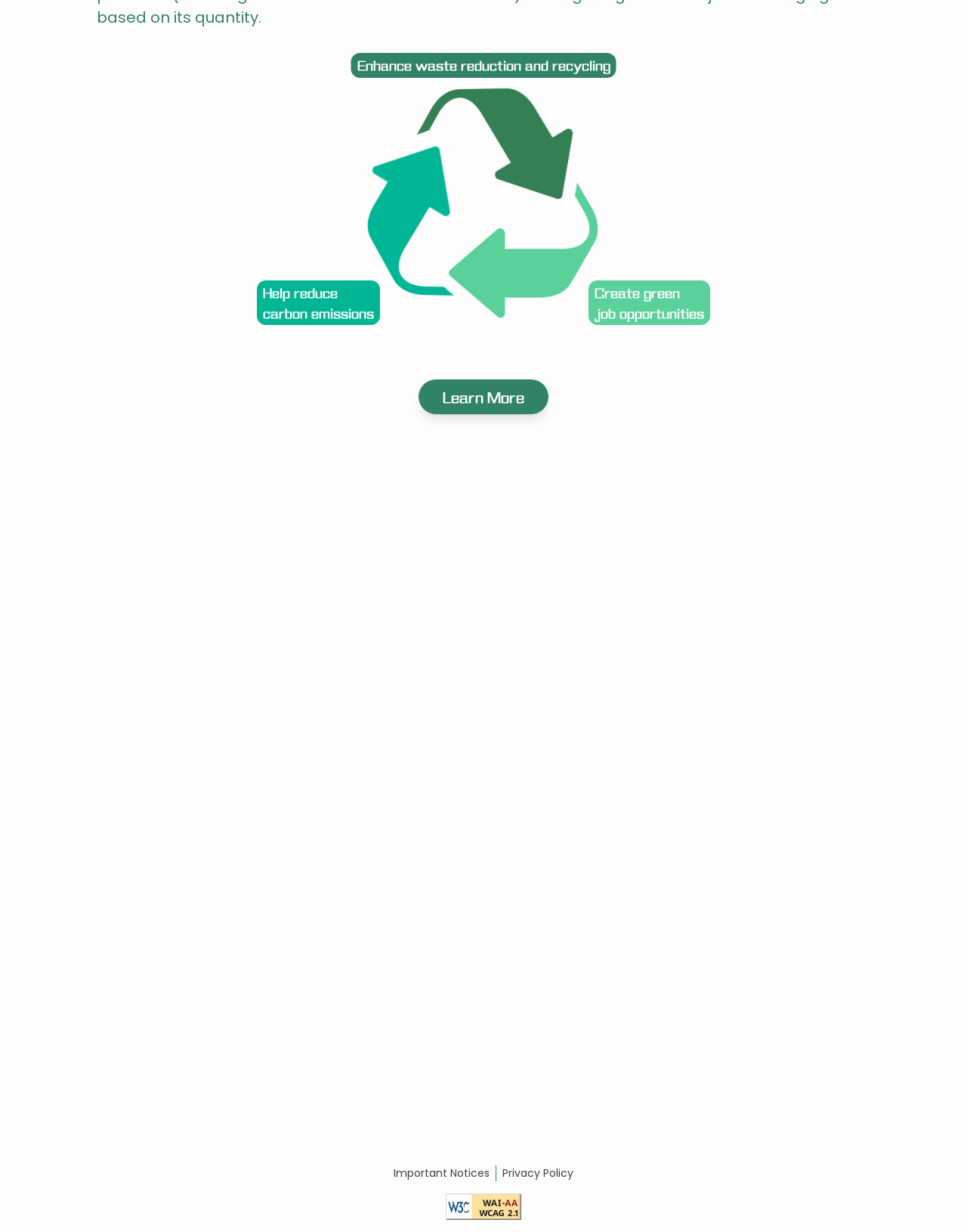Determine the bounding box coordinates of the element that should be clicked to execute the following command: "Learn more about waste charging".

[0.433, 0.369, 0.567, 0.398]